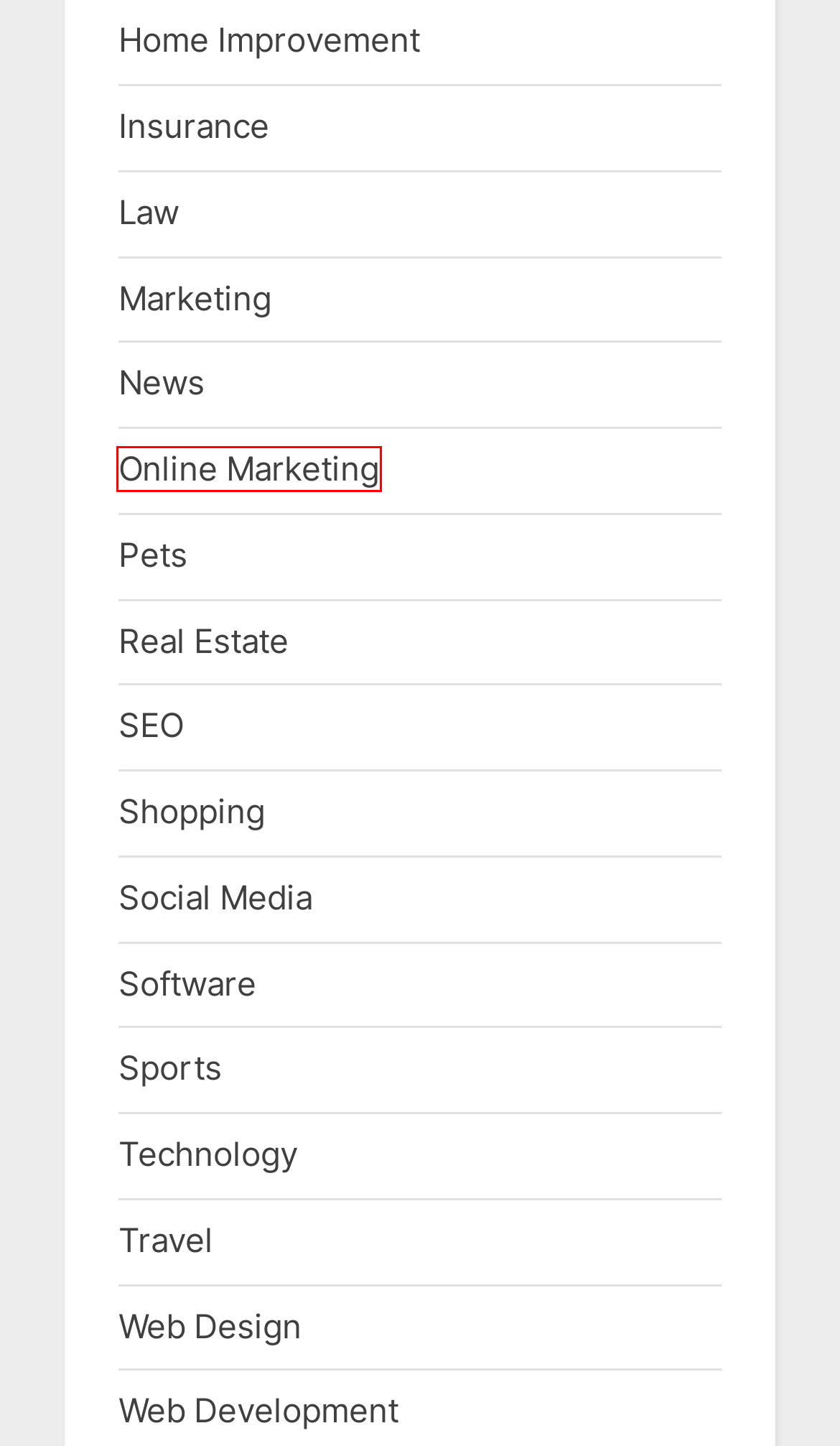You are presented with a screenshot of a webpage containing a red bounding box around a particular UI element. Select the best webpage description that matches the new webpage after clicking the element within the bounding box. Here are the candidates:
A. Online Marketing – Erzurum 724
B. Social Media – Erzurum 724
C. Web Design – Erzurum 724
D. Pets – Erzurum 724
E. News – Erzurum 724
F. Sports – Erzurum 724
G. Software – Erzurum 724
H. Technology – Erzurum 724

A